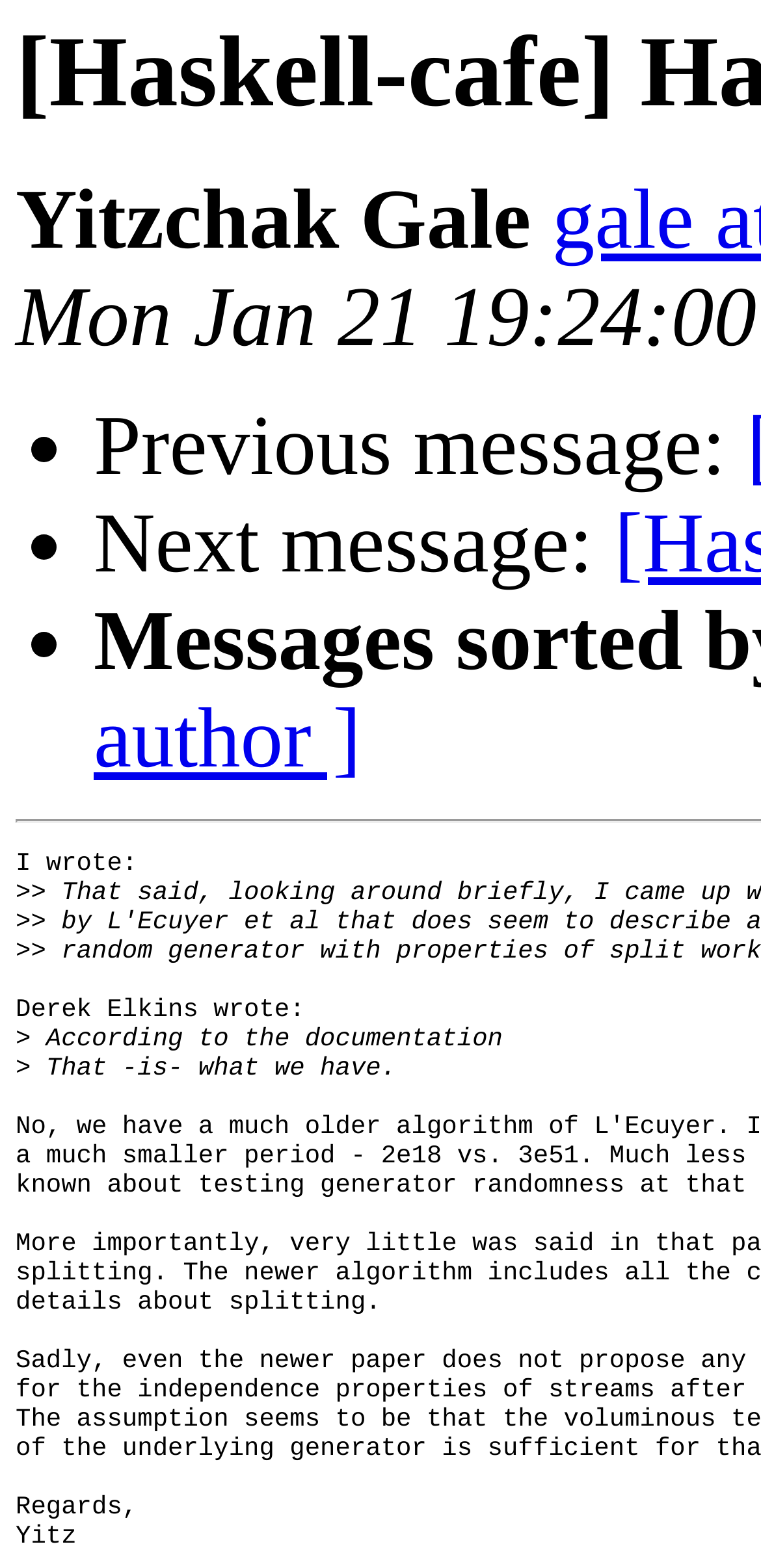How many lines of text are there in the message 'I wrote:'?
Look at the screenshot and respond with a single word or phrase.

1